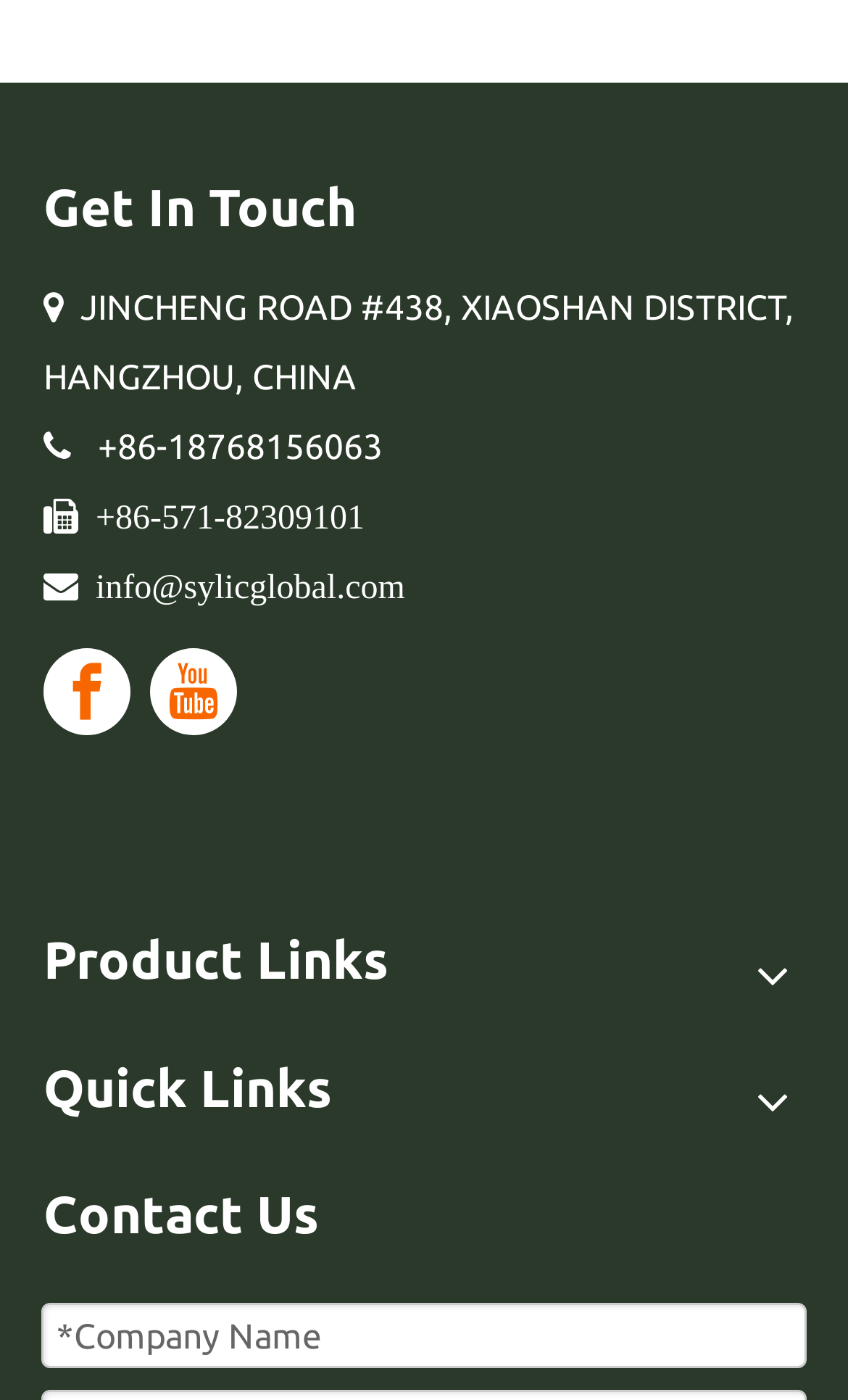What is the purpose of the textbox at the bottom?
Refer to the image and provide a concise answer in one word or phrase.

Enter company name